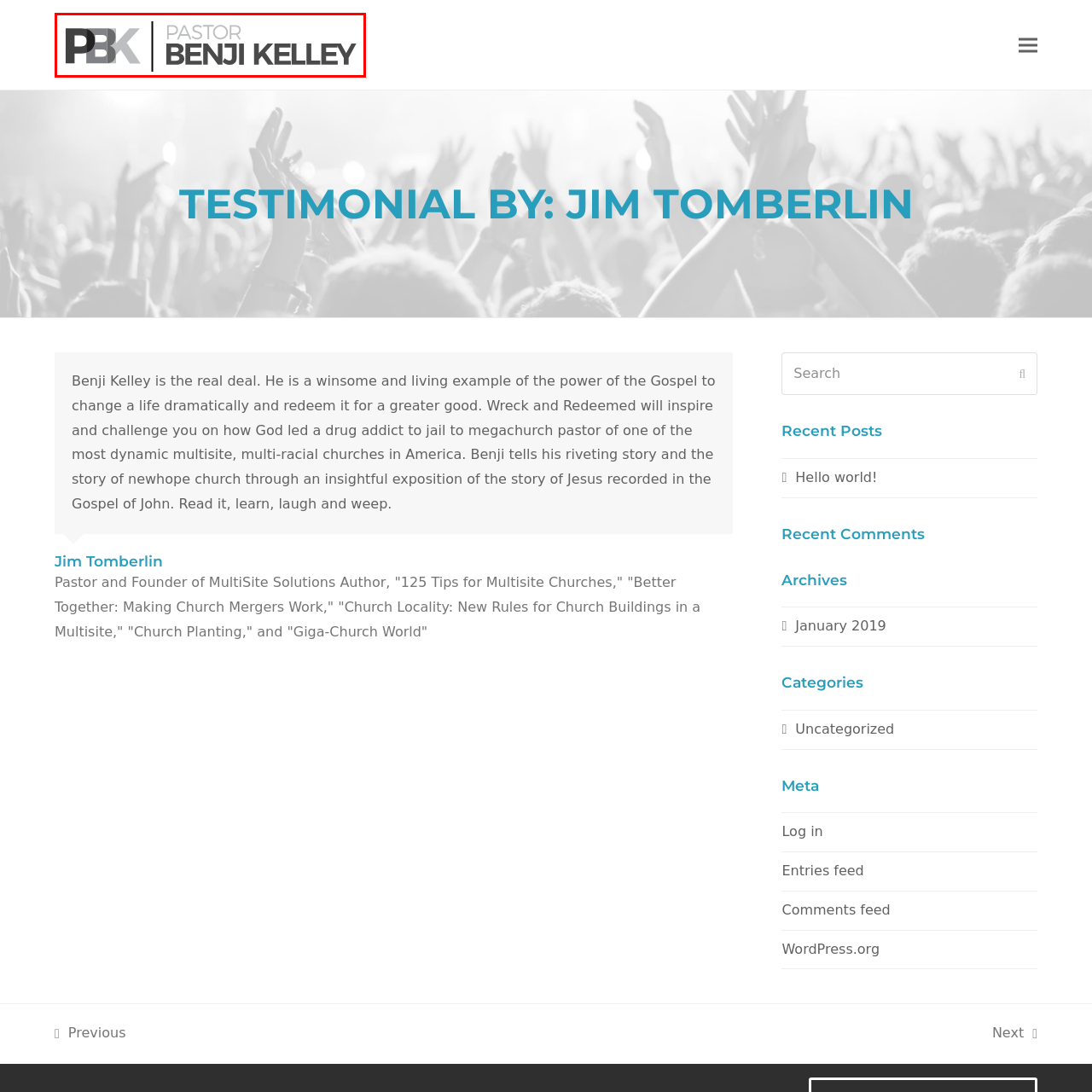Generate a detailed caption for the image contained in the red outlined area.

This image features the name "Pastor Benji Kelley" prominently designed, showcasing a modern and clean typography style. The initials "PBK" are presented in large, bold letters, effectively capturing attention, while the full name is elegantly rendered below in a slightly smaller, lighter font. The overall look conveys professionalism and charisma, reflecting Pastor Kelley’s significant role and influence in the community, highlighted by his connection to inspiring stories and transformative leadership in the church. This visual representation serves as a fitting introduction to his impactful work as a pastor and founder of newhope church, known for its dynamic, multi-site, and multi-racial approach.